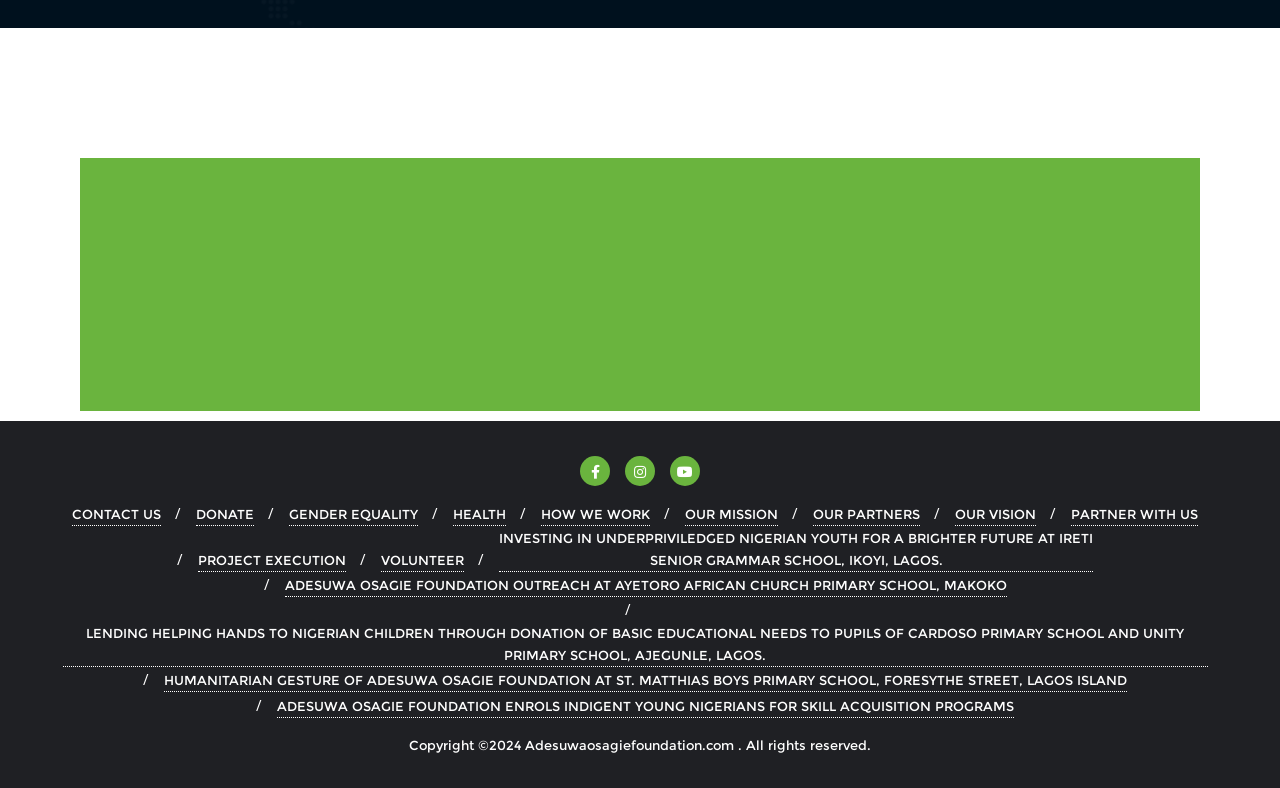What is the last link in the top navigation bar?
Using the visual information, respond with a single word or phrase.

PARTNER WITH US